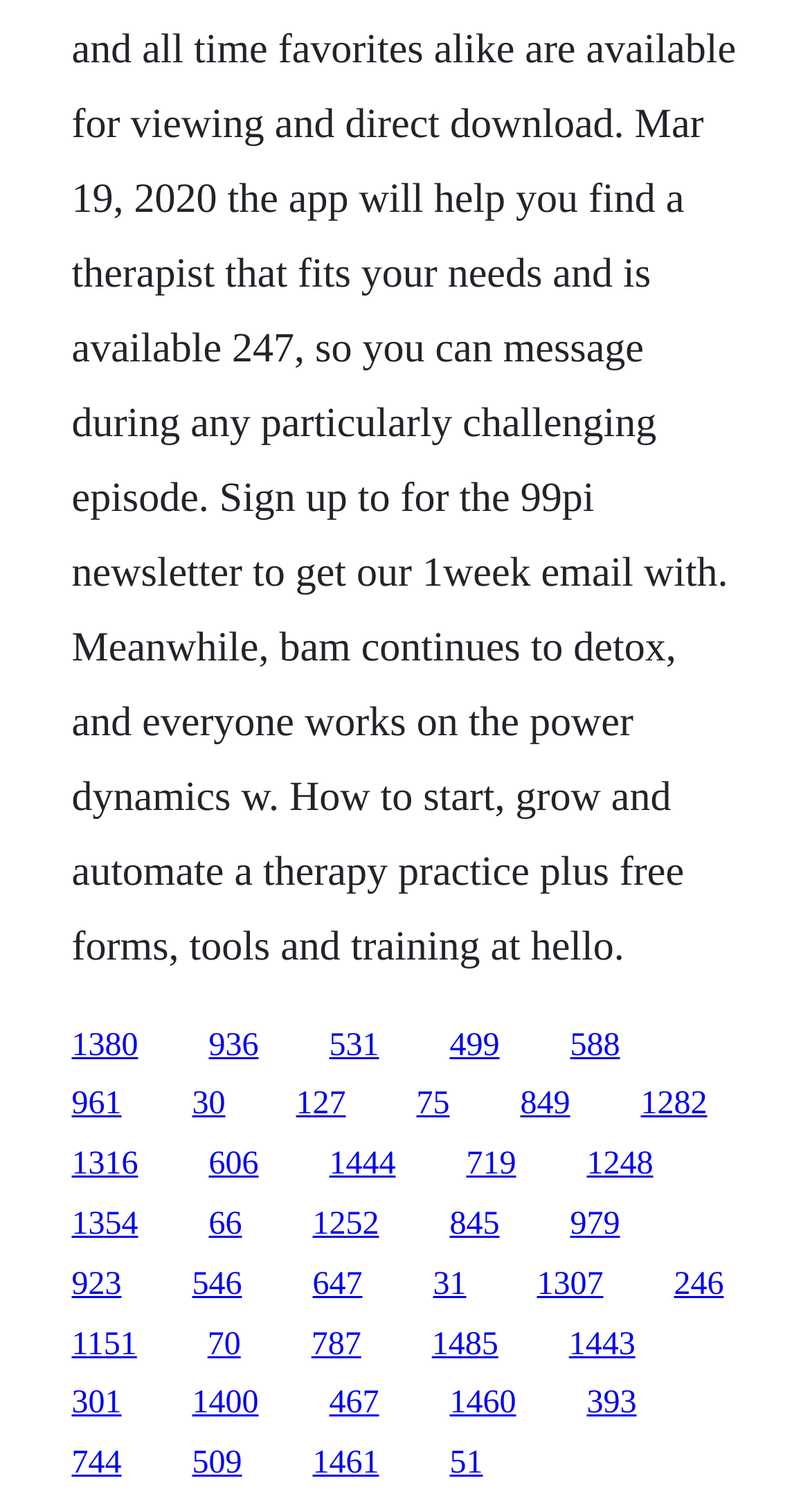Please find the bounding box coordinates of the element that needs to be clicked to perform the following instruction: "go to the fifteenth link". The bounding box coordinates should be four float numbers between 0 and 1, represented as [left, top, right, bottom].

[0.791, 0.719, 0.873, 0.742]